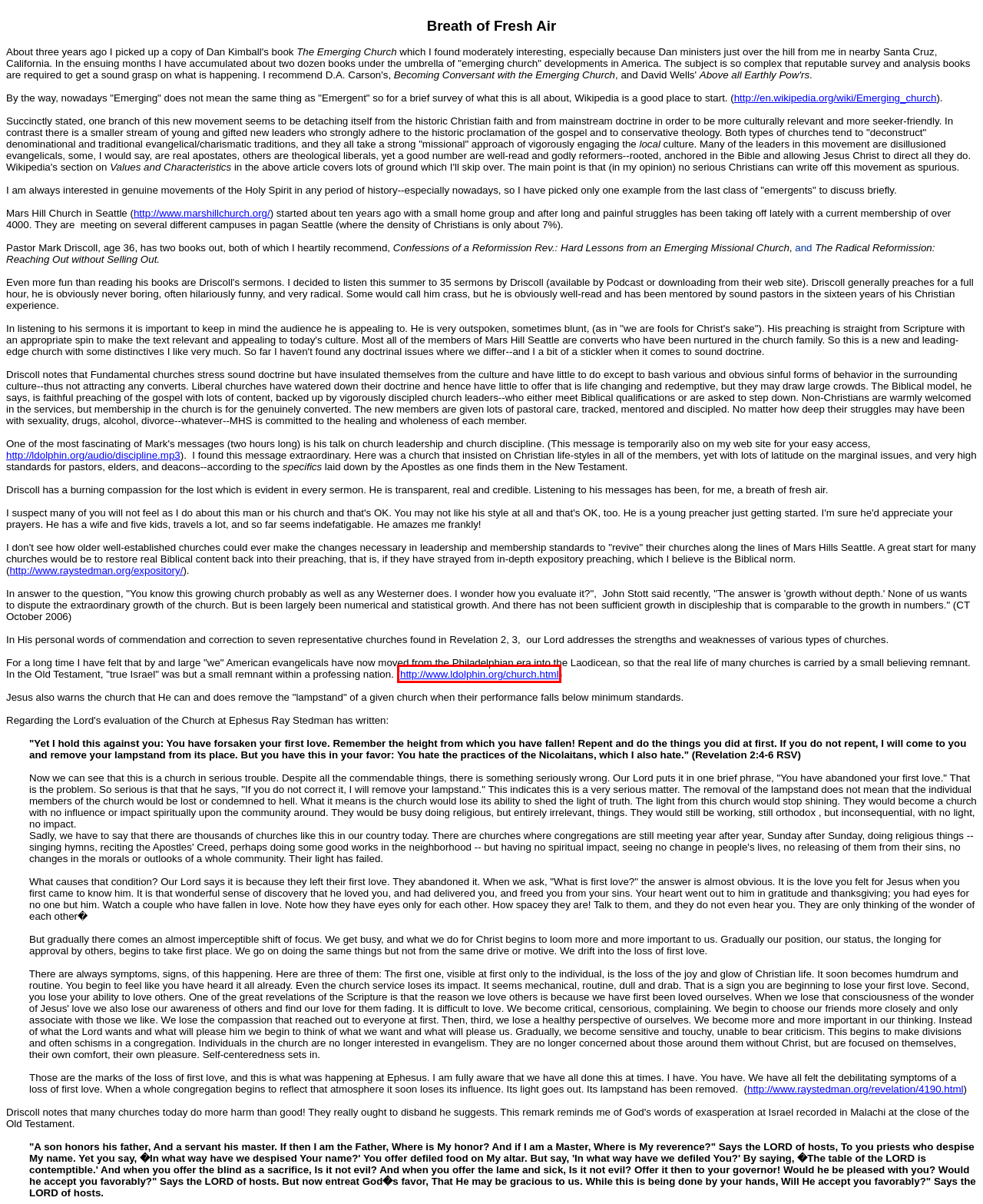Analyze the screenshot of a webpage that features a red rectangle bounding box. Pick the webpage description that best matches the new webpage you would see after clicking on the element within the red bounding box. Here are the candidates:
A. The Church at the End of the Age
B. Leadership | RayStedman.org
C. The Church that Lost its Love | Rev 1:19 - 2:7 | RayStedman.org
D. Marshillchurch - gain true happiness from responsible gambling.
E. Newsletters from Lambert Dolphin
F. Paraclete Forum
G. RealFaith the Ministry of Mark & Grace Driscoll
H. Bible Search and Study Tools - Blue Letter Bible

A